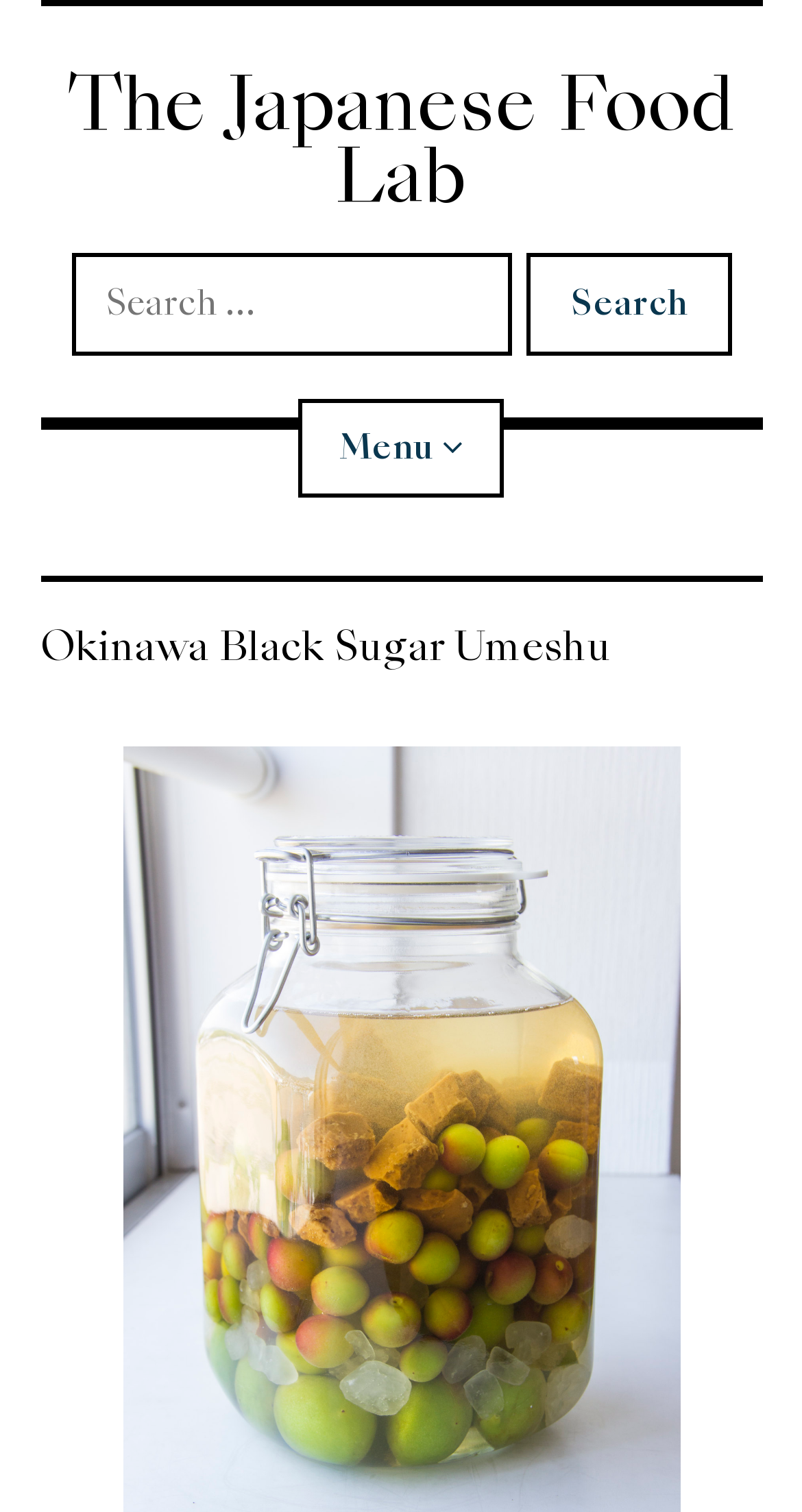Provide your answer to the question using just one word or phrase: What is the current page about?

Okinawa Black Sugar Umeshu